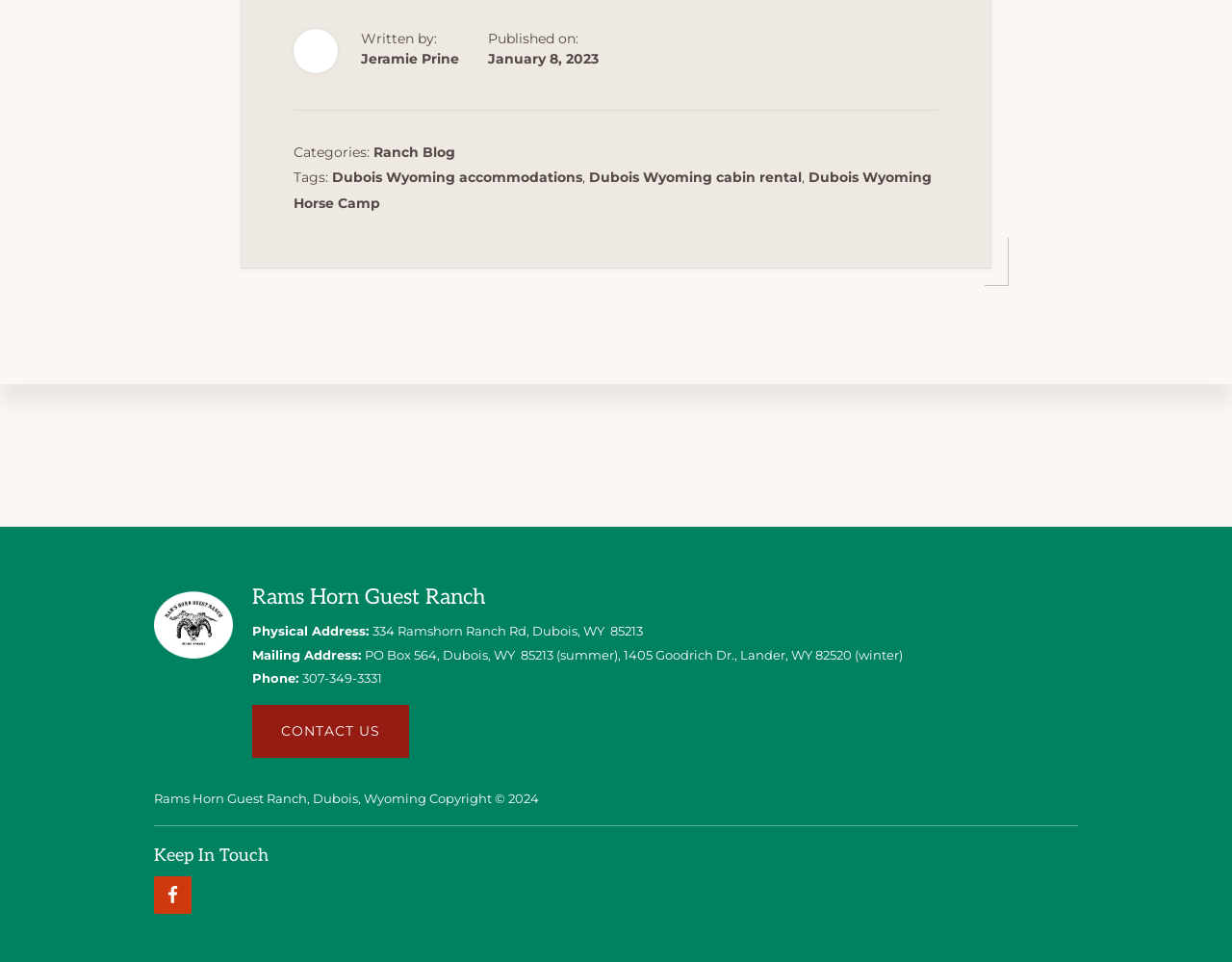Given the description "Contact Us", determine the bounding box of the corresponding UI element.

[0.205, 0.733, 0.332, 0.788]